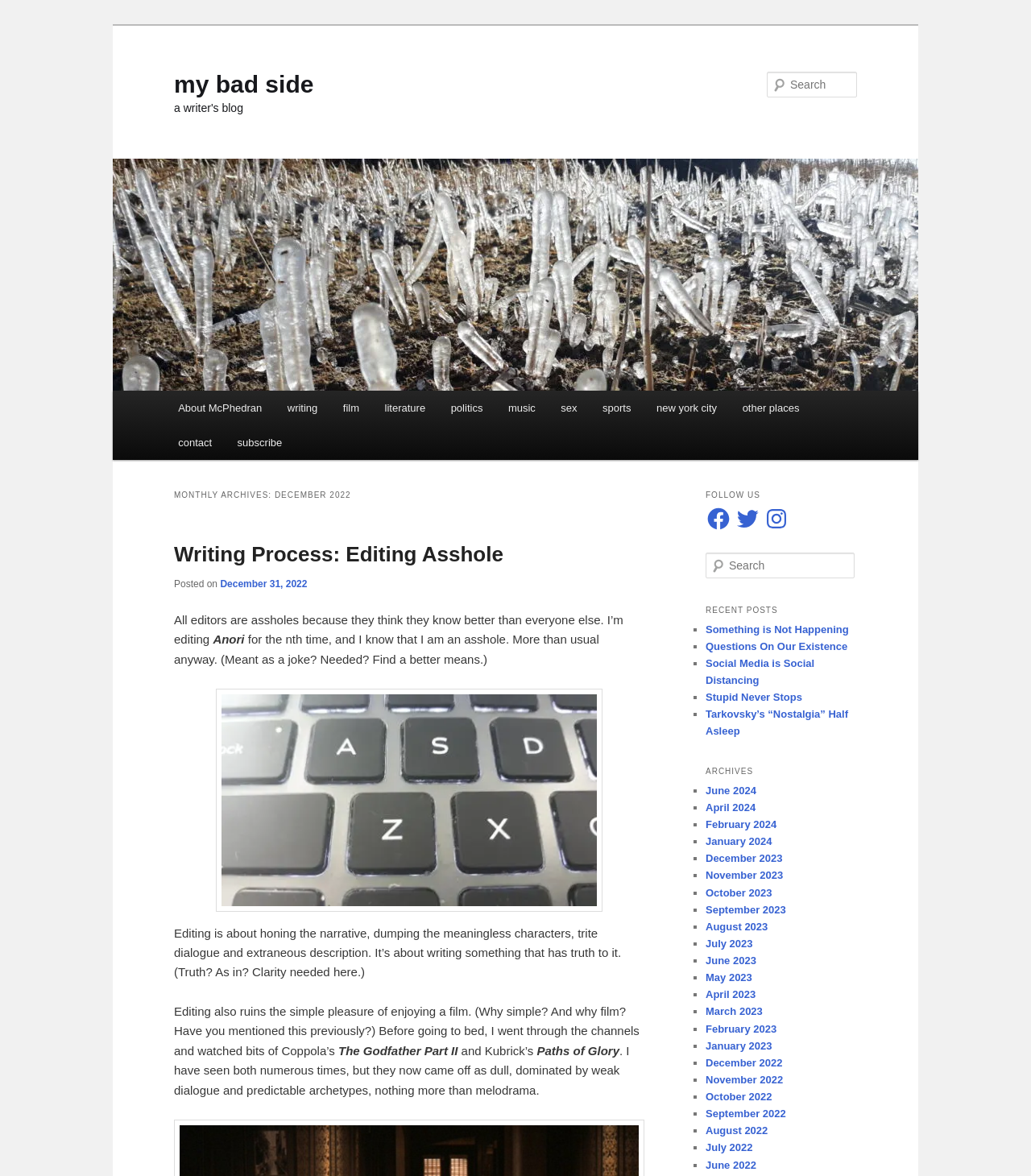Please give the bounding box coordinates of the area that should be clicked to fulfill the following instruction: "Follow on Facebook". The coordinates should be in the format of four float numbers from 0 to 1, i.e., [left, top, right, bottom].

[0.684, 0.43, 0.709, 0.452]